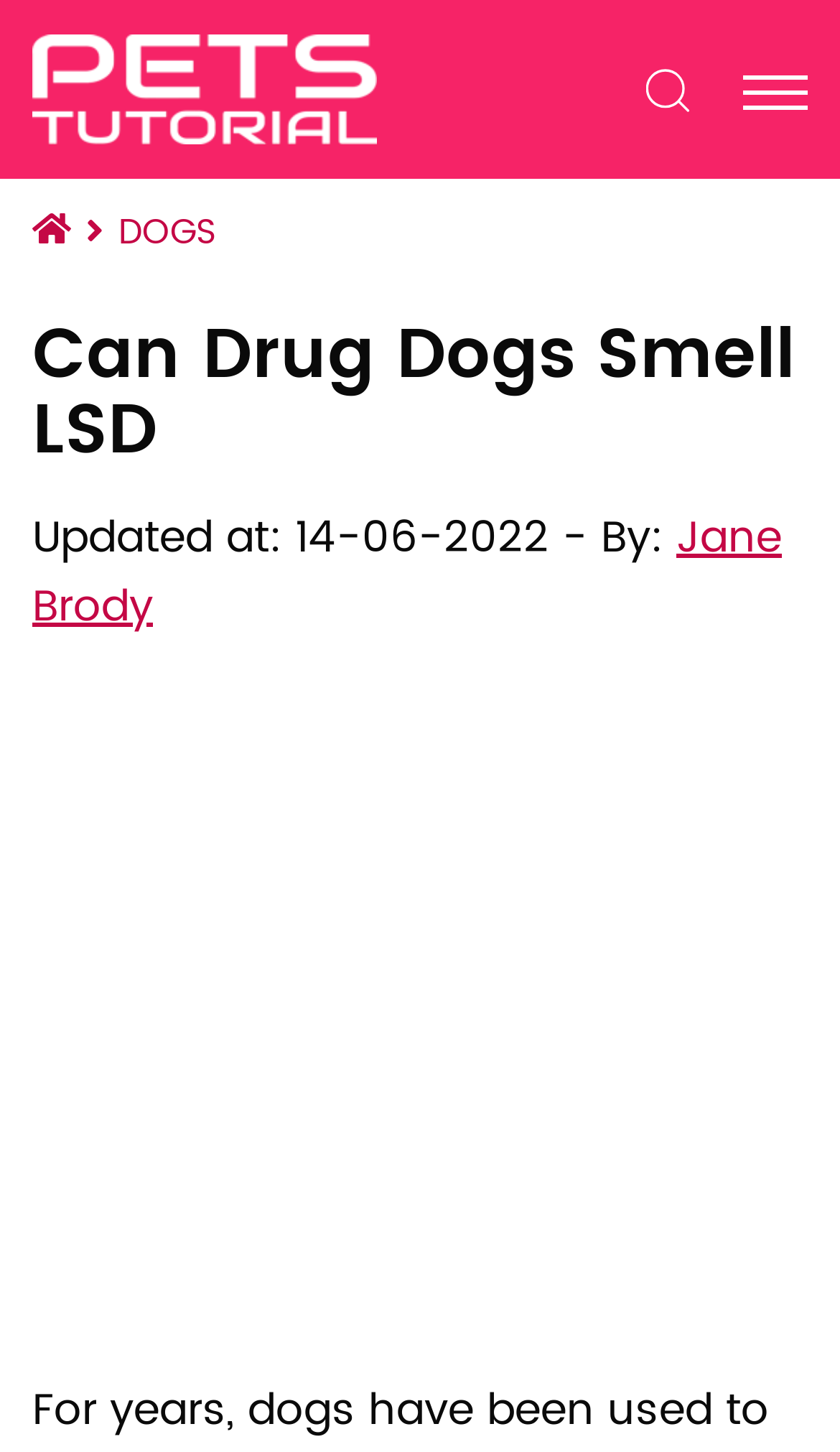What is the topic of the webpage?
Using the details shown in the screenshot, provide a comprehensive answer to the question.

The webpage is about drug dogs, as indicated by the heading 'Can Drug Dogs Smell LSD' and the presence of links related to dogs.